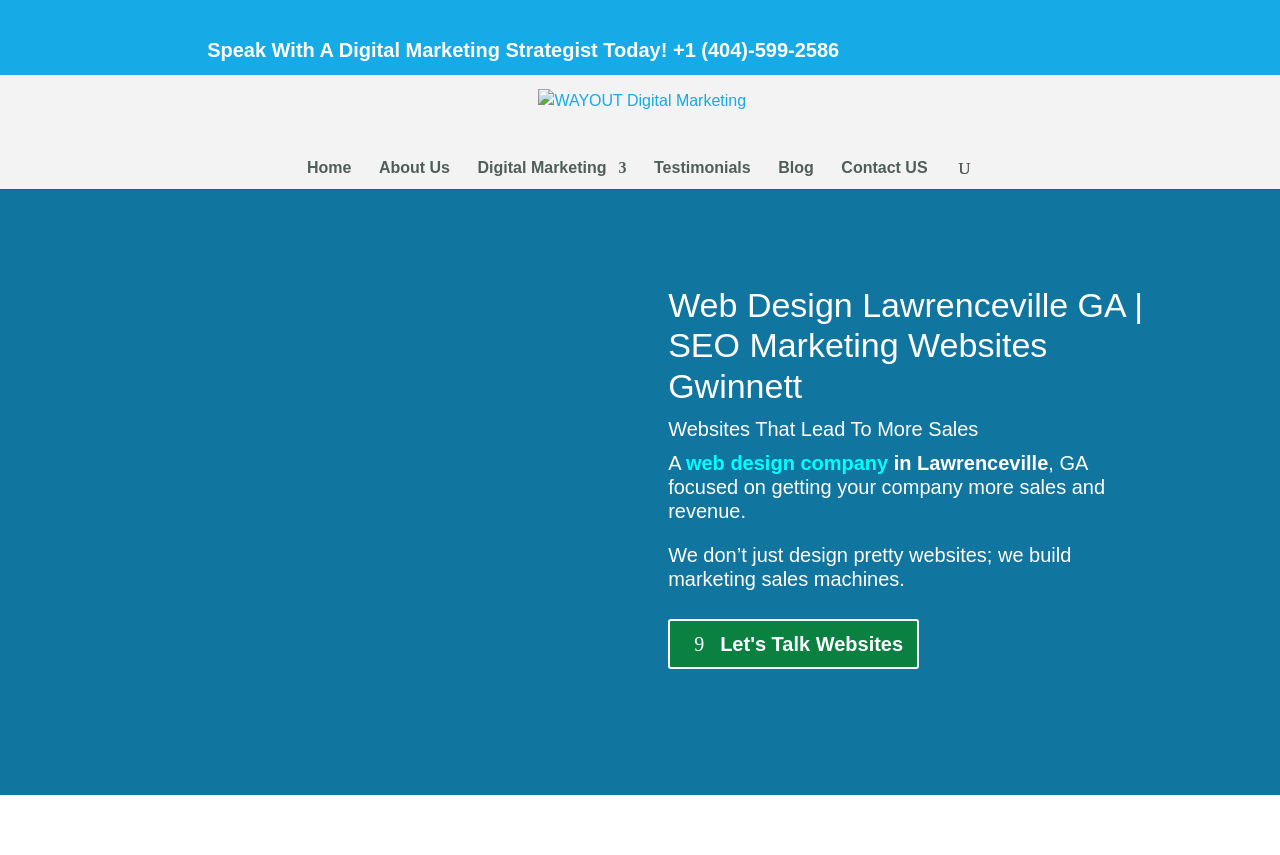Reply to the question with a single word or phrase:
What is the purpose of the company's websites?

marketing sales machines